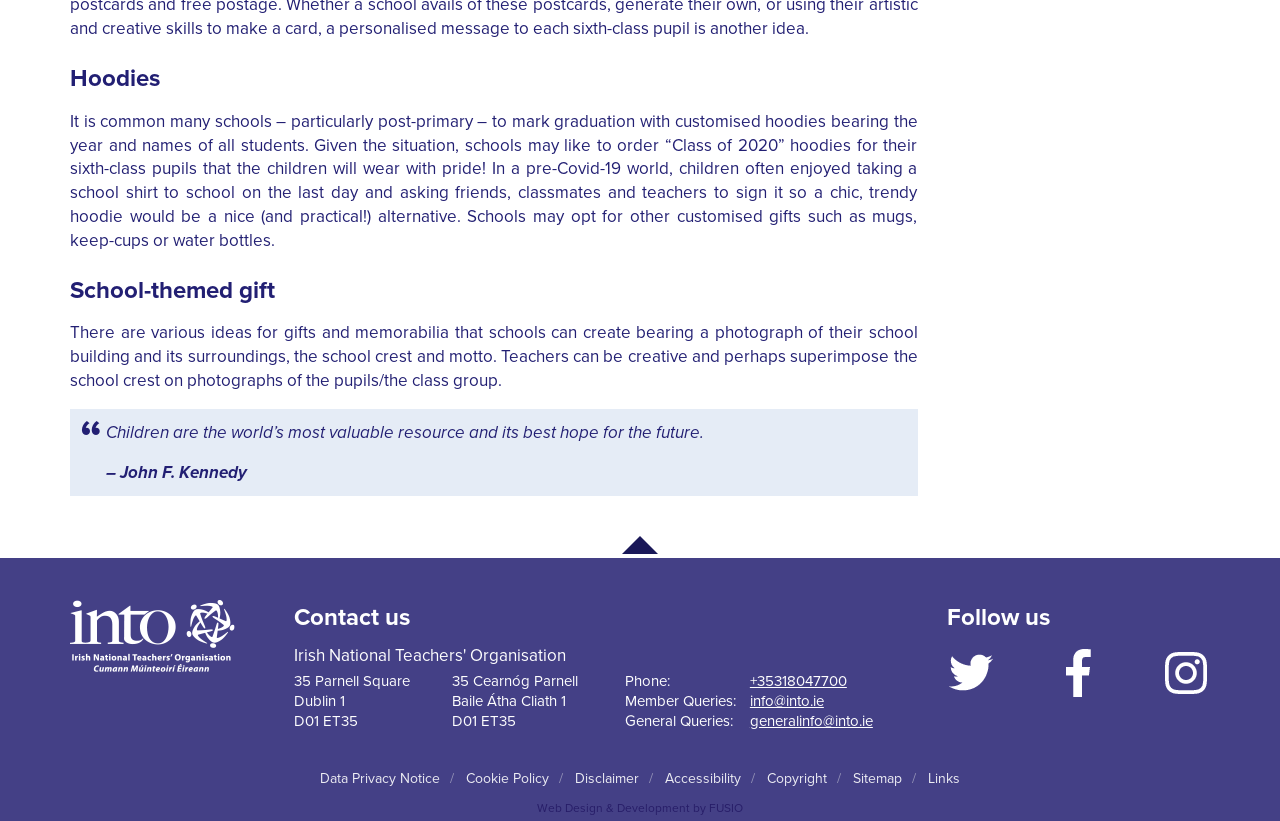Please determine the bounding box coordinates of the section I need to click to accomplish this instruction: "Click the 'About' link".

None